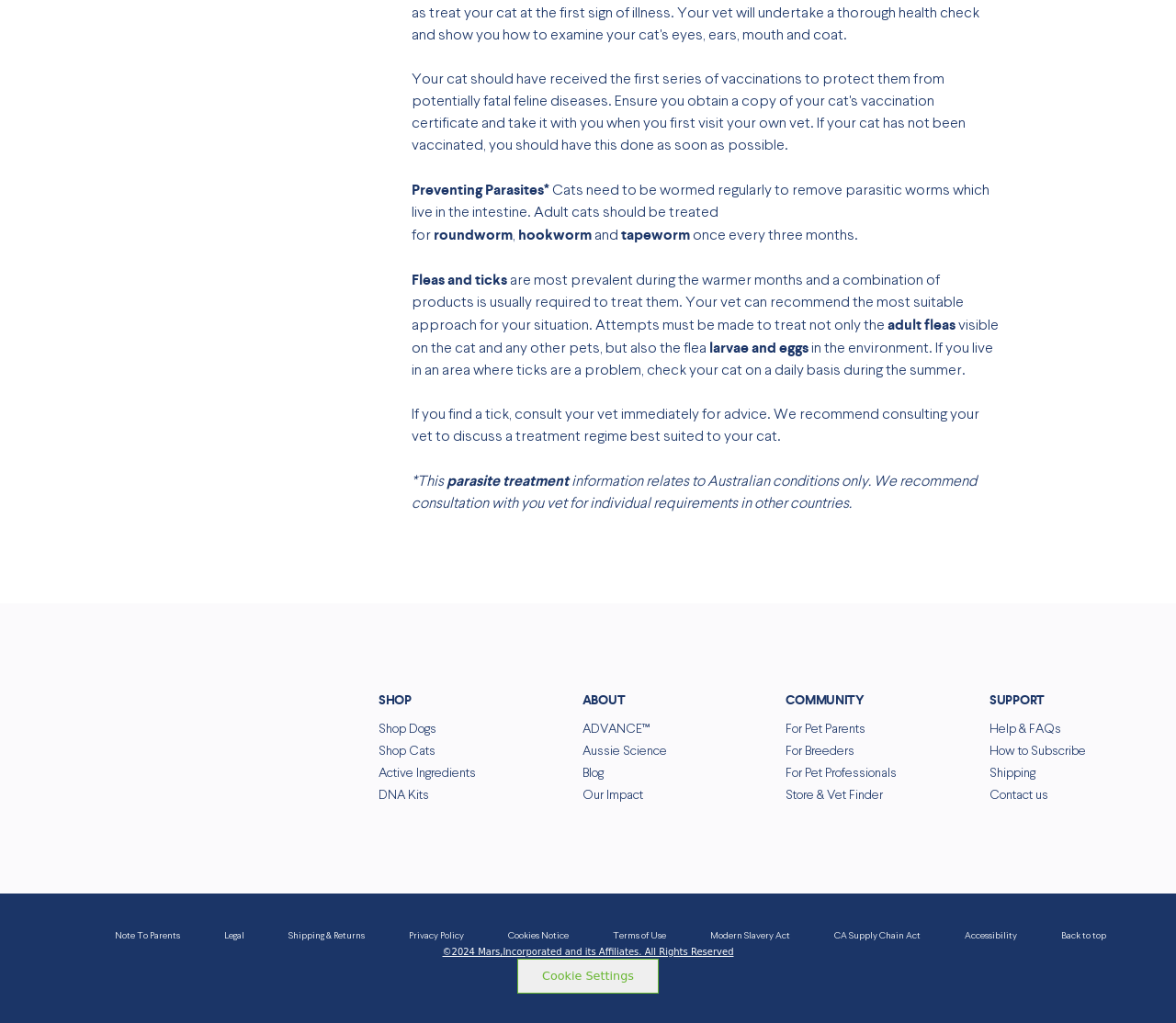Using the element description Store & Vet Finder, predict the bounding box coordinates for the UI element. Provide the coordinates in (top-left x, top-left y, bottom-right x, bottom-right y) format with values ranging from 0 to 1.

[0.668, 0.771, 0.751, 0.791]